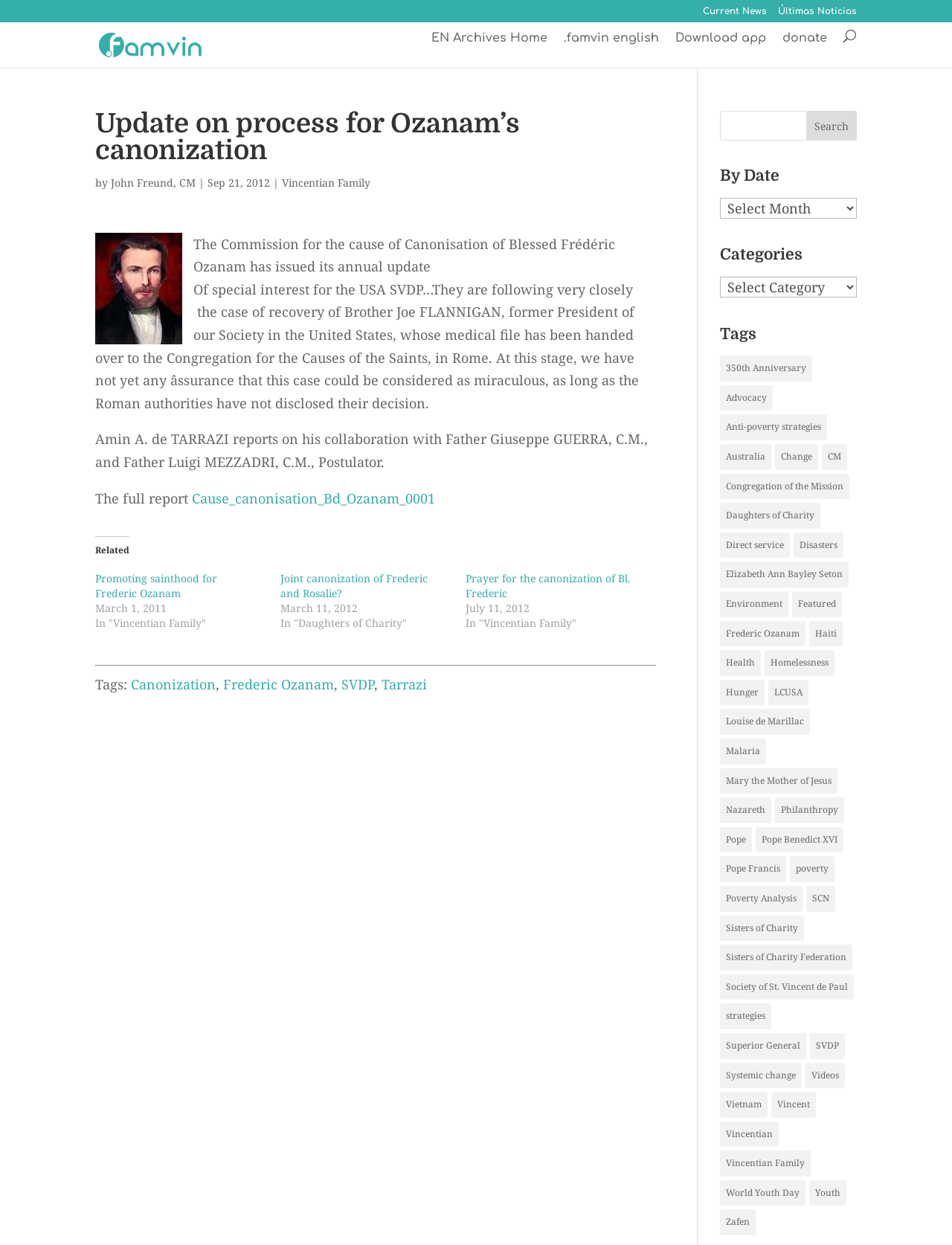Identify the title of the webpage and provide its text content.

Update on process for Ozanam’s canonization